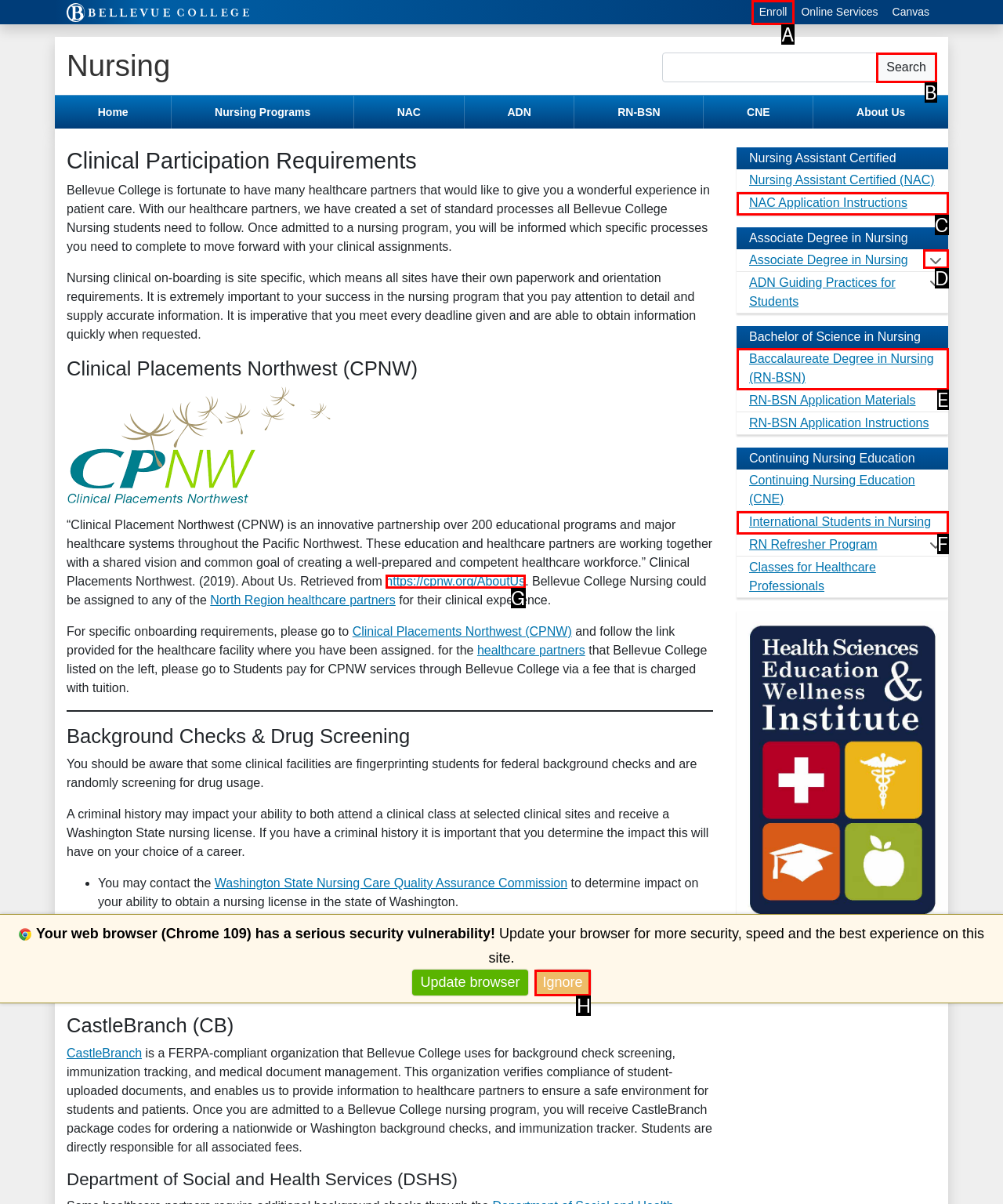Which option best describes: Baccalaureate Degree in Nursing (RN-BSN)
Respond with the letter of the appropriate choice.

E